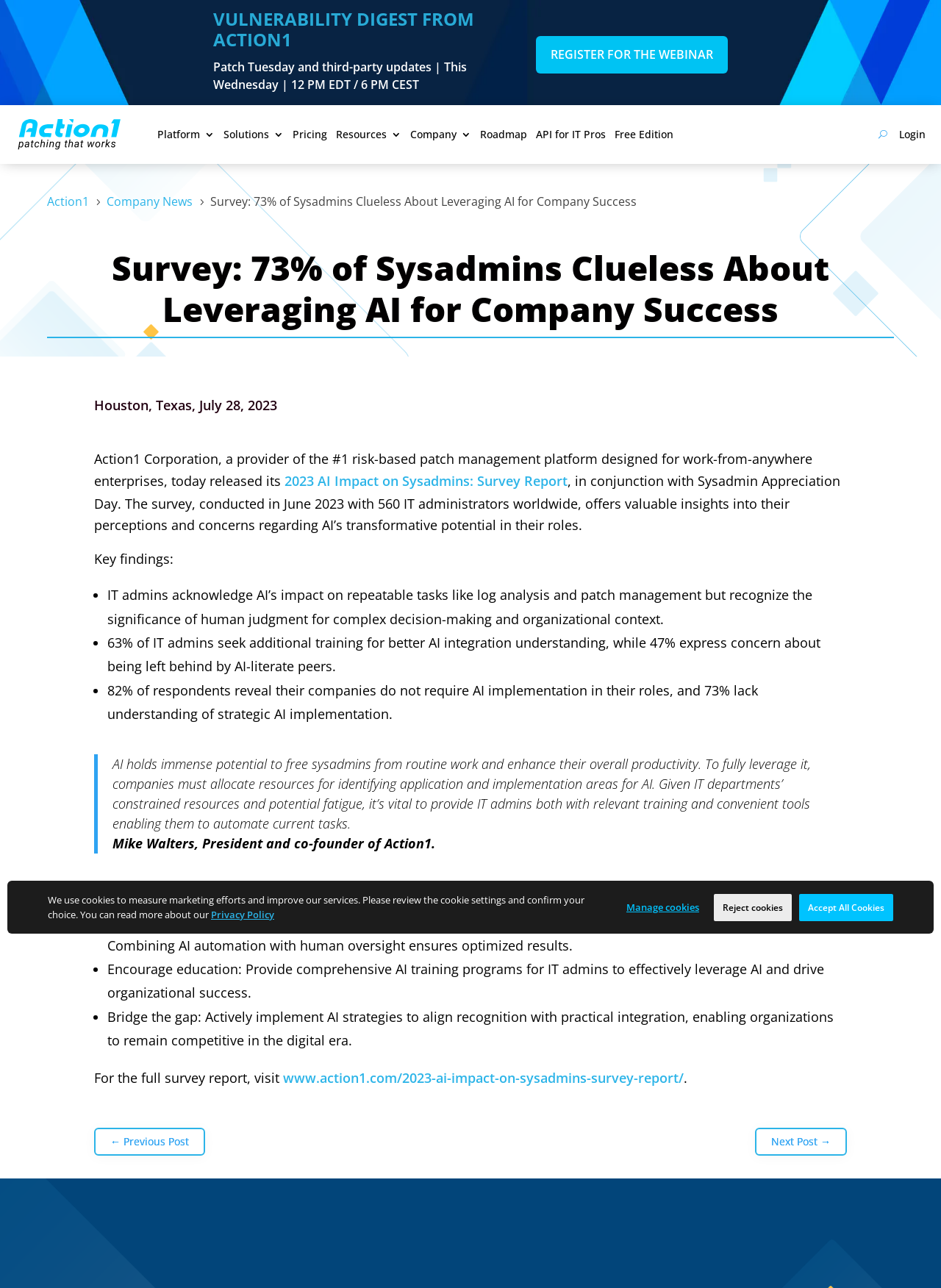Find the bounding box coordinates of the element to click in order to complete this instruction: "Visit the company news page". The bounding box coordinates must be four float numbers between 0 and 1, denoted as [left, top, right, bottom].

[0.113, 0.15, 0.205, 0.163]